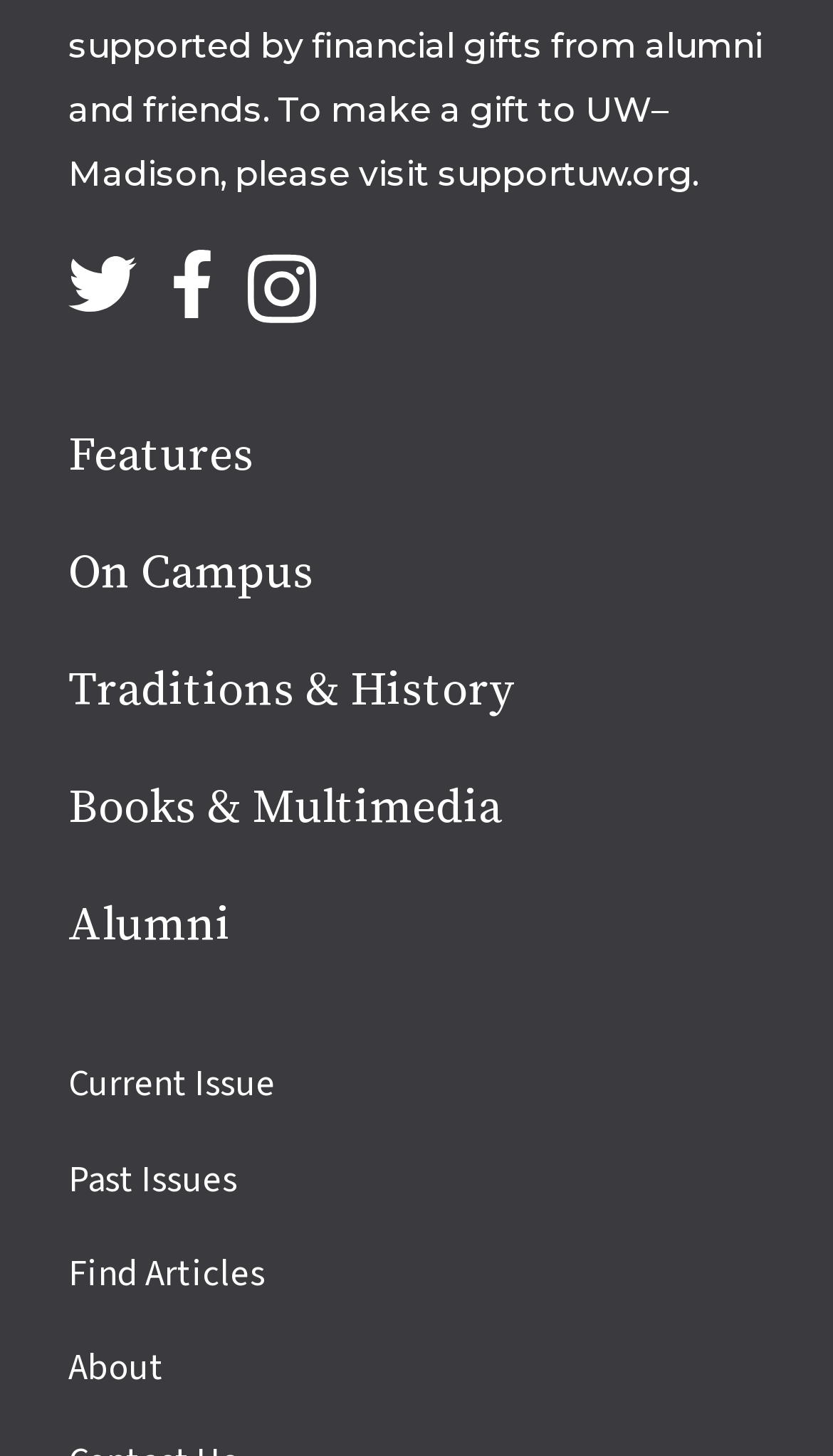Determine the bounding box coordinates for the area that needs to be clicked to fulfill this task: "follow on Twitter". The coordinates must be given as four float numbers between 0 and 1, i.e., [left, top, right, bottom].

[0.082, 0.172, 0.164, 0.219]